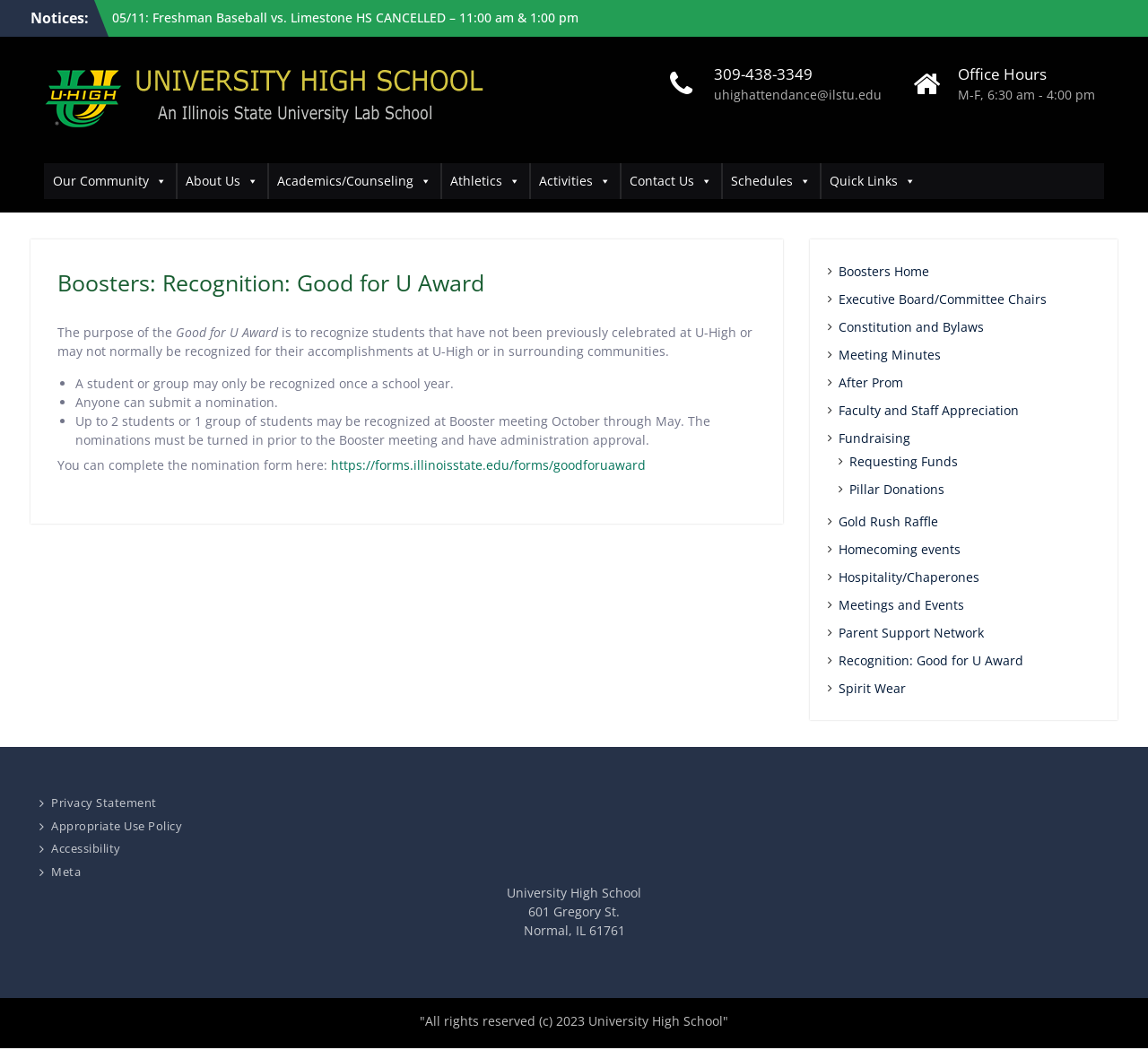Carefully examine the image and provide an in-depth answer to the question: What is the address of University High School?

The address of University High School is 601 Gregory St, Normal, IL 61761, as listed in the contact information section of the webpage.